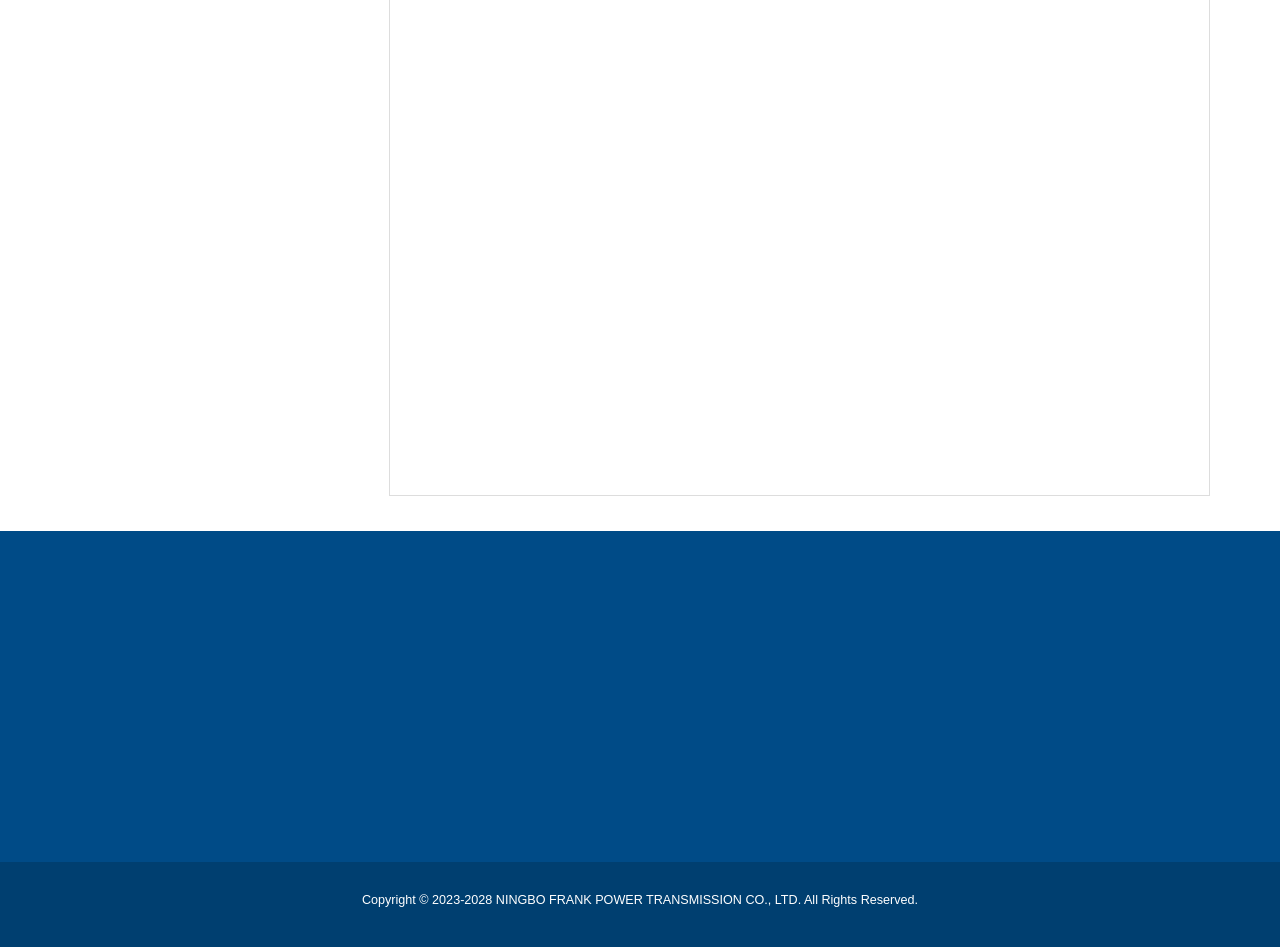Please answer the following query using a single word or phrase: 
What is the purpose of the textboxes?

To provide feedback